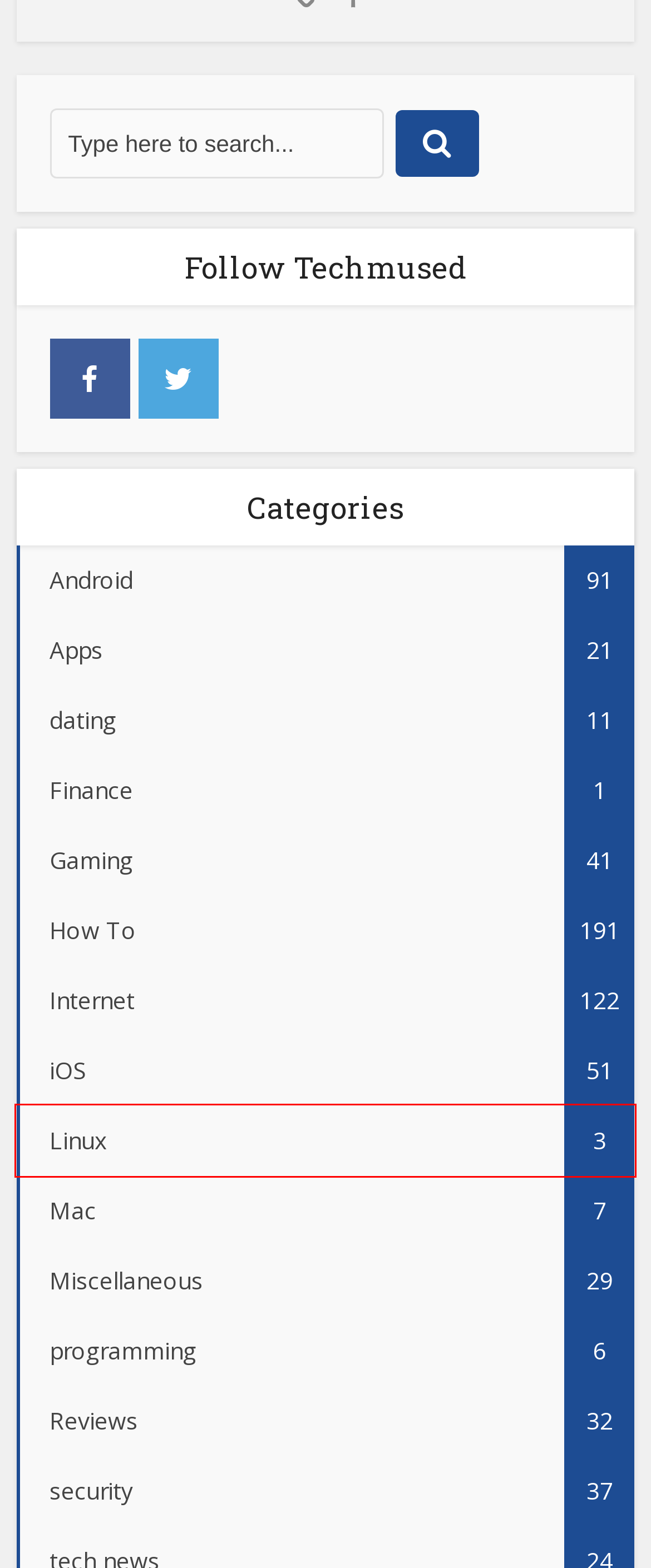Evaluate the webpage screenshot and identify the element within the red bounding box. Select the webpage description that best fits the new webpage after clicking the highlighted element. Here are the candidates:
A. 500+ Best, Clever & Funny WiFi Names of all Time - TechMused
B. security Archives - TechMused
C. Fix "The Requested Operation Requires Elevation" Error - Step By Step
D. Linux Archives - TechMused
E. Fix ERR_INTERNET_DISCONNECTED in Chrome [Solved] - TechMused
F. programming Archives - TechMused
G. Reviews Archives - TechMused
H. Mac Archives - TechMused

D